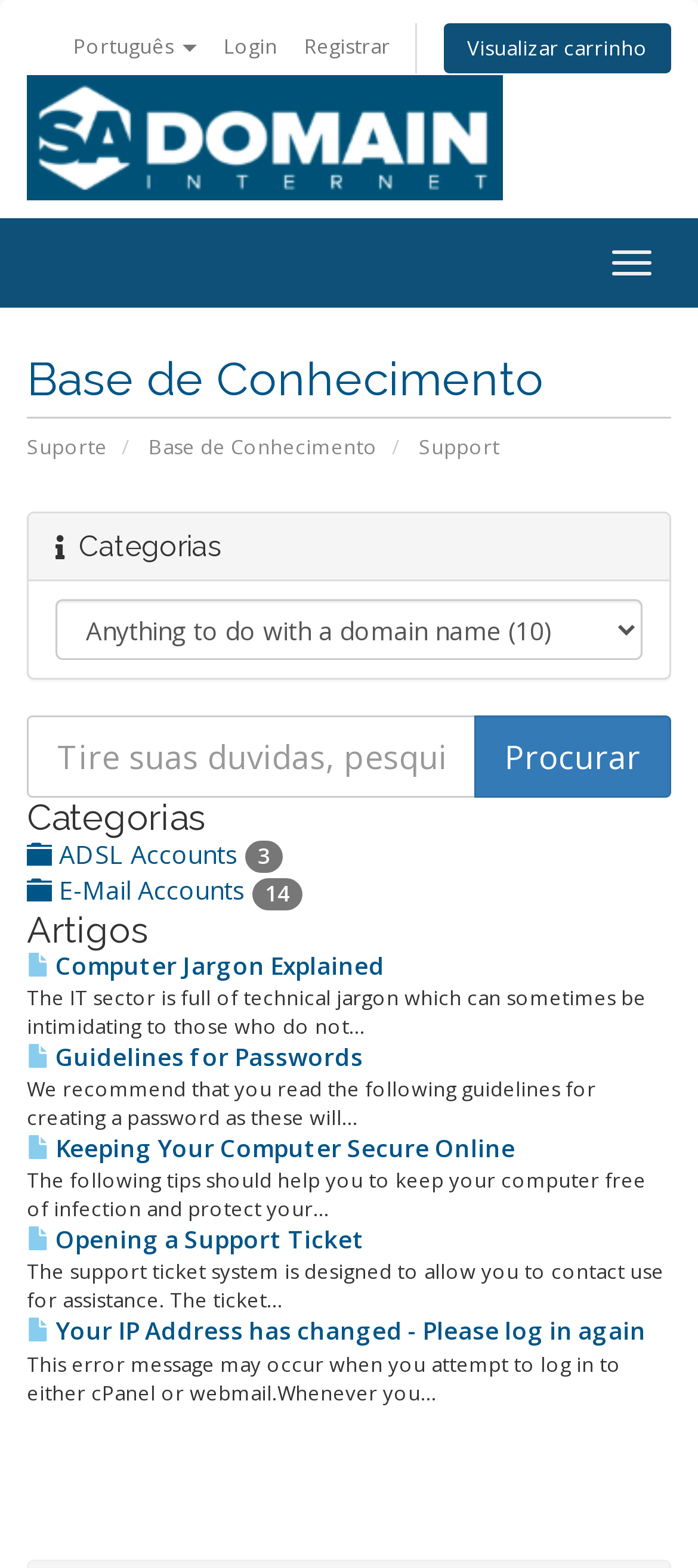Determine the heading of the webpage and extract its text content.

Base de Conhecimento